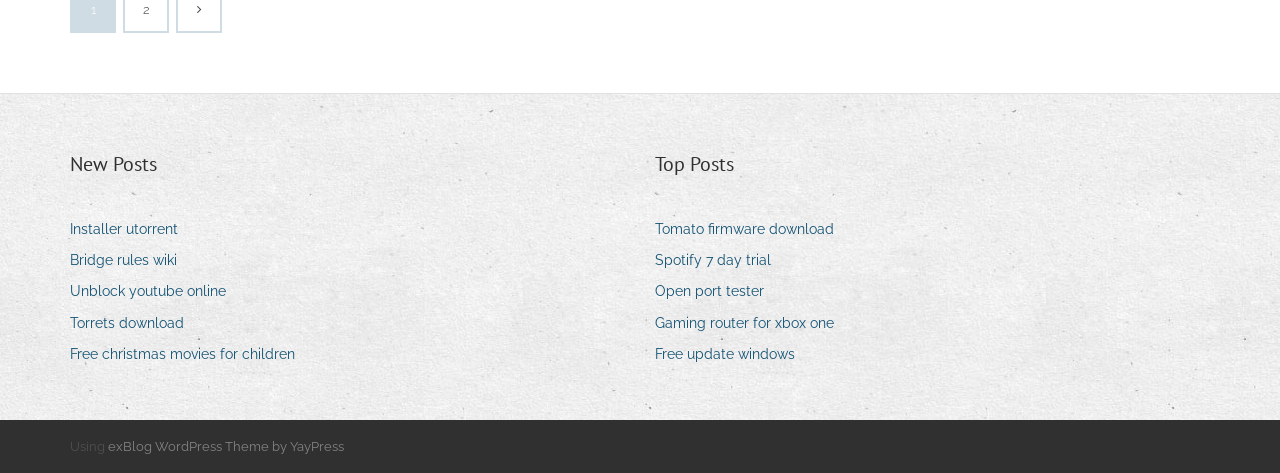Could you determine the bounding box coordinates of the clickable element to complete the instruction: "Open 'Tomato firmware download'"? Provide the coordinates as four float numbers between 0 and 1, i.e., [left, top, right, bottom].

[0.512, 0.457, 0.663, 0.514]